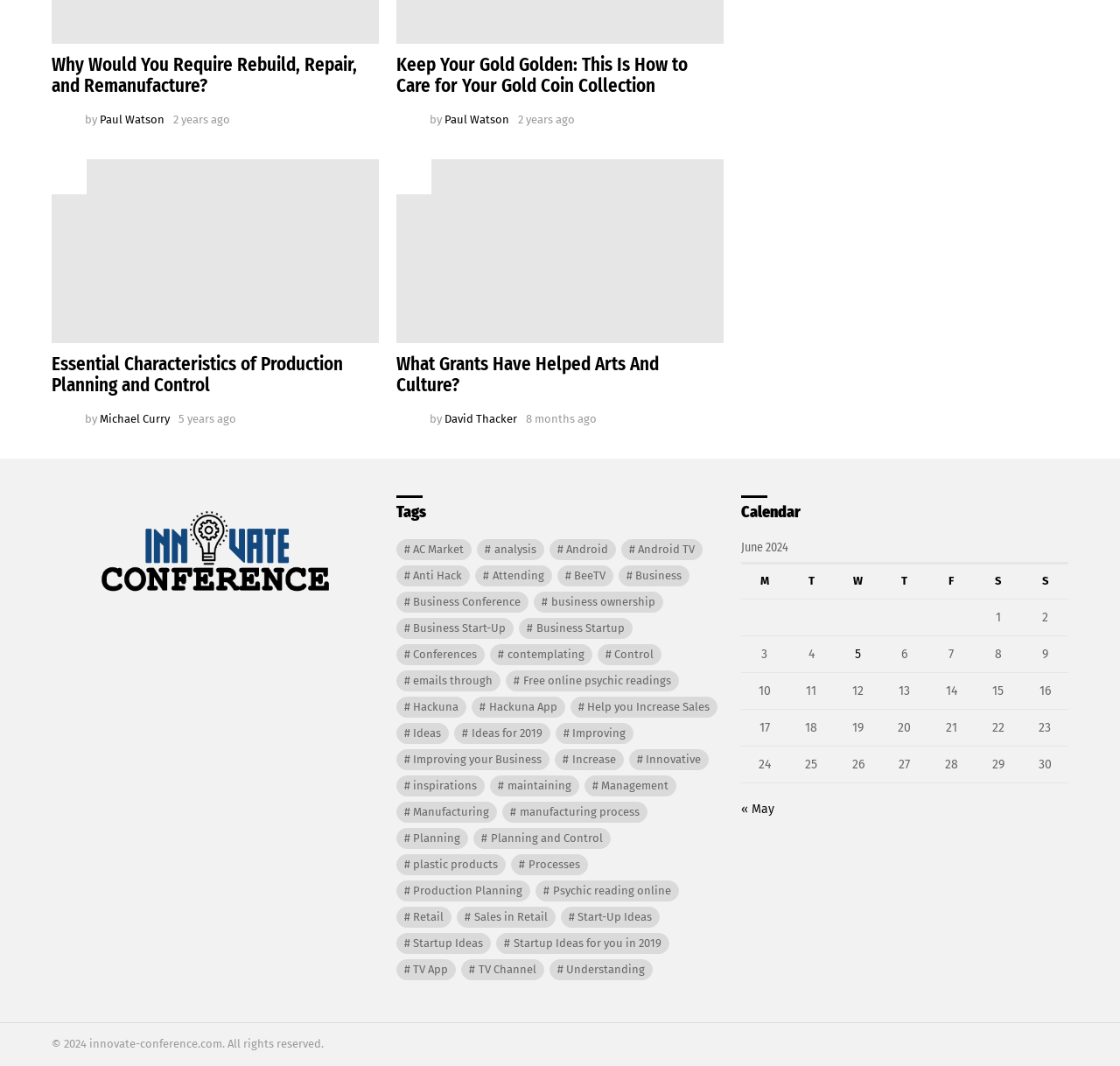Locate the bounding box coordinates of the clickable area needed to fulfill the instruction: "Read the article 'Essential Characteristics of Production Planning and Control'".

[0.046, 0.149, 0.338, 0.322]